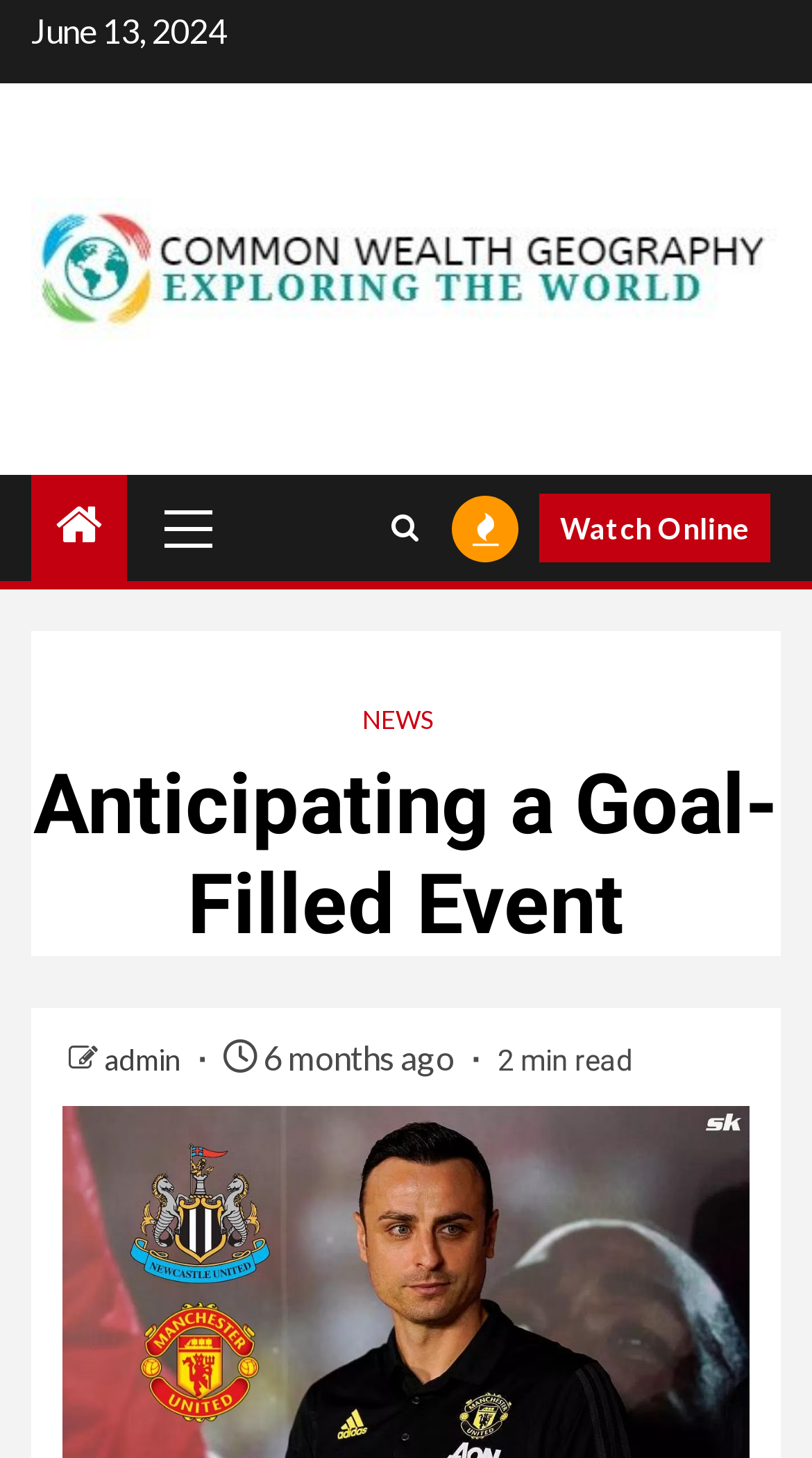Please determine the bounding box of the UI element that matches this description: alt="Common Wealth Geography". The coordinates should be given as (top-left x, top-left y, bottom-right x, bottom-right y), with all values between 0 and 1.

[0.038, 0.167, 0.962, 0.194]